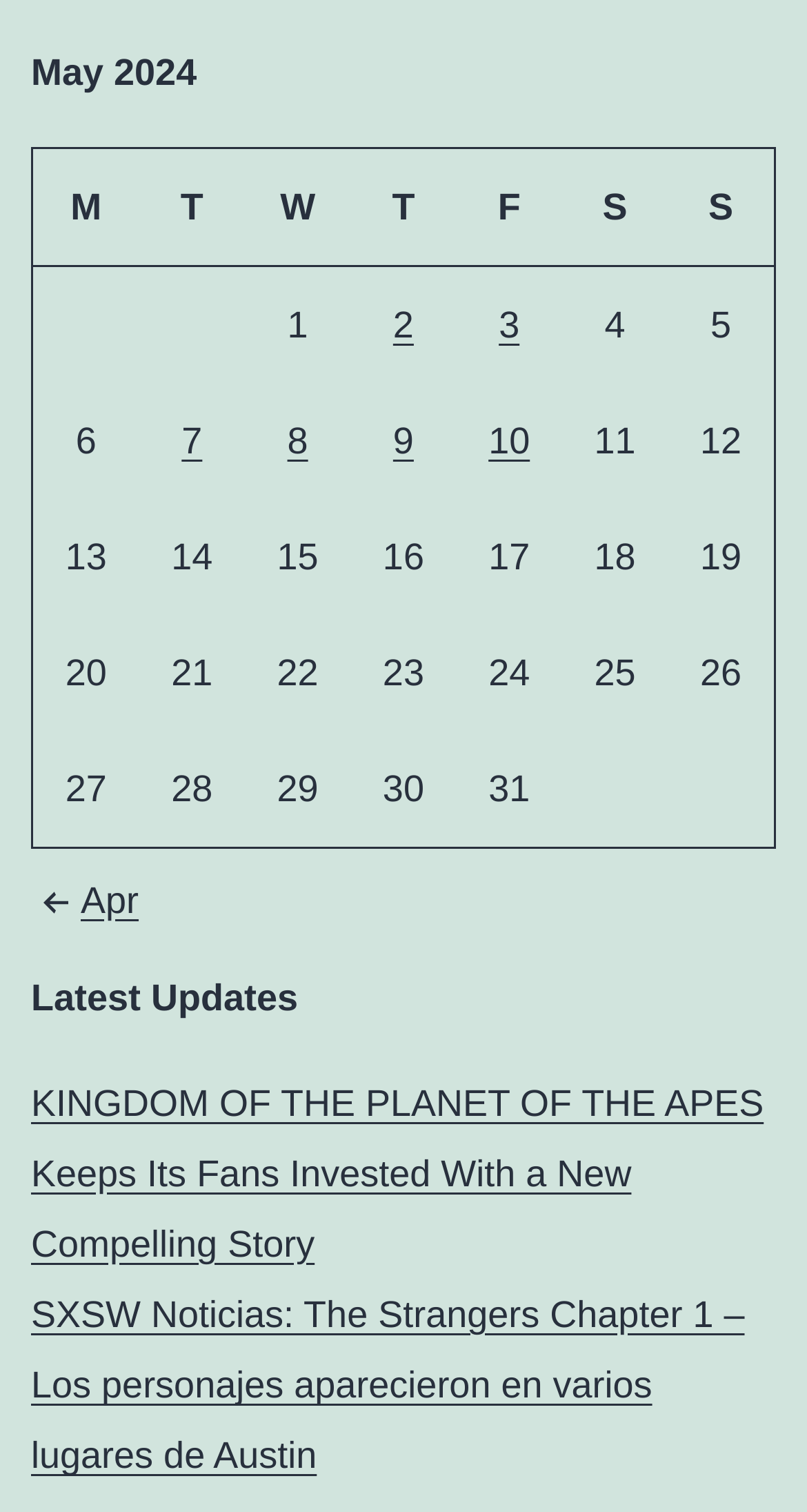Find and indicate the bounding box coordinates of the region you should select to follow the given instruction: "Go to previous month".

[0.038, 0.582, 0.172, 0.609]